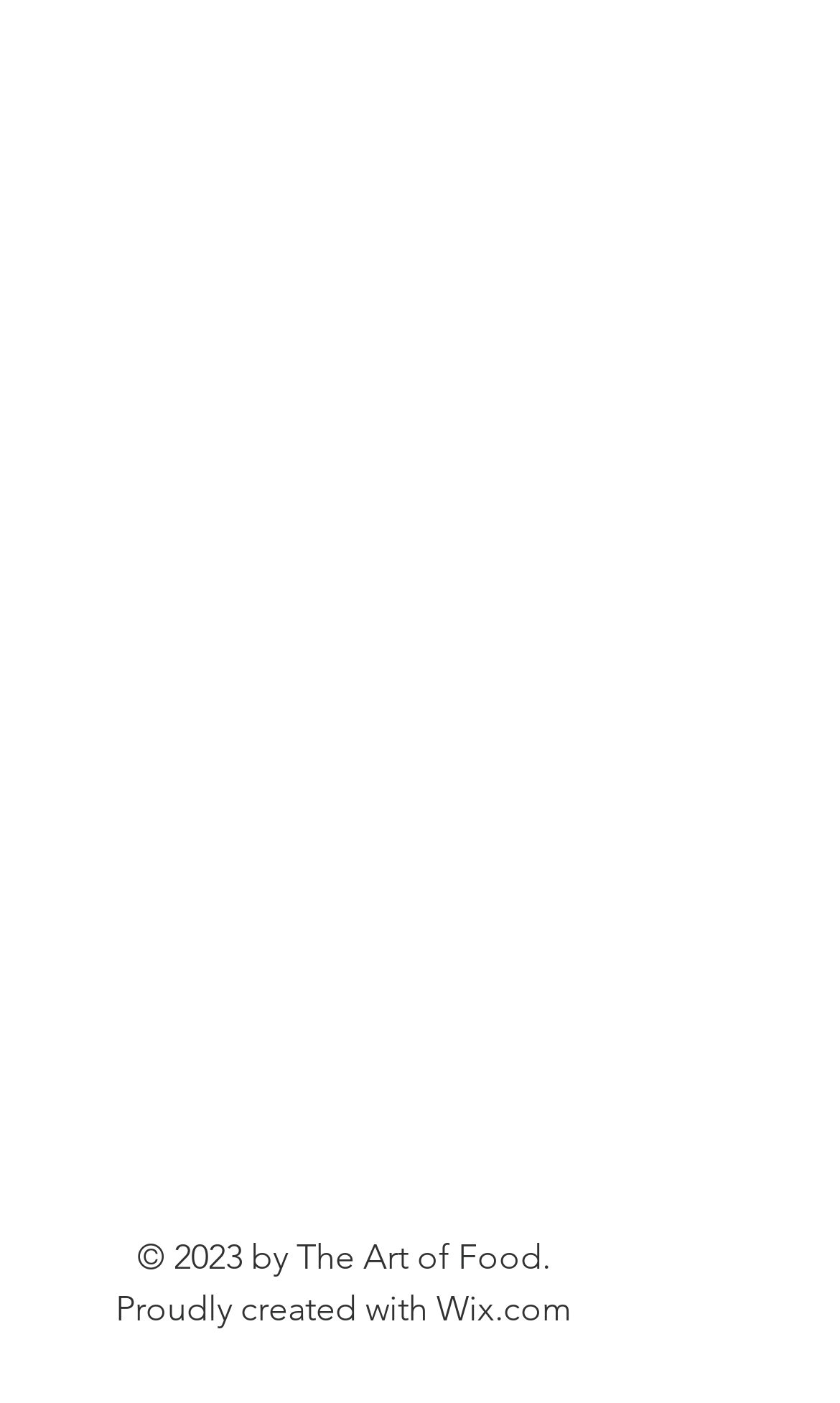Provide the bounding box coordinates of the HTML element described by the text: "aria-label="Instagram"".

[0.197, 0.844, 0.269, 0.887]